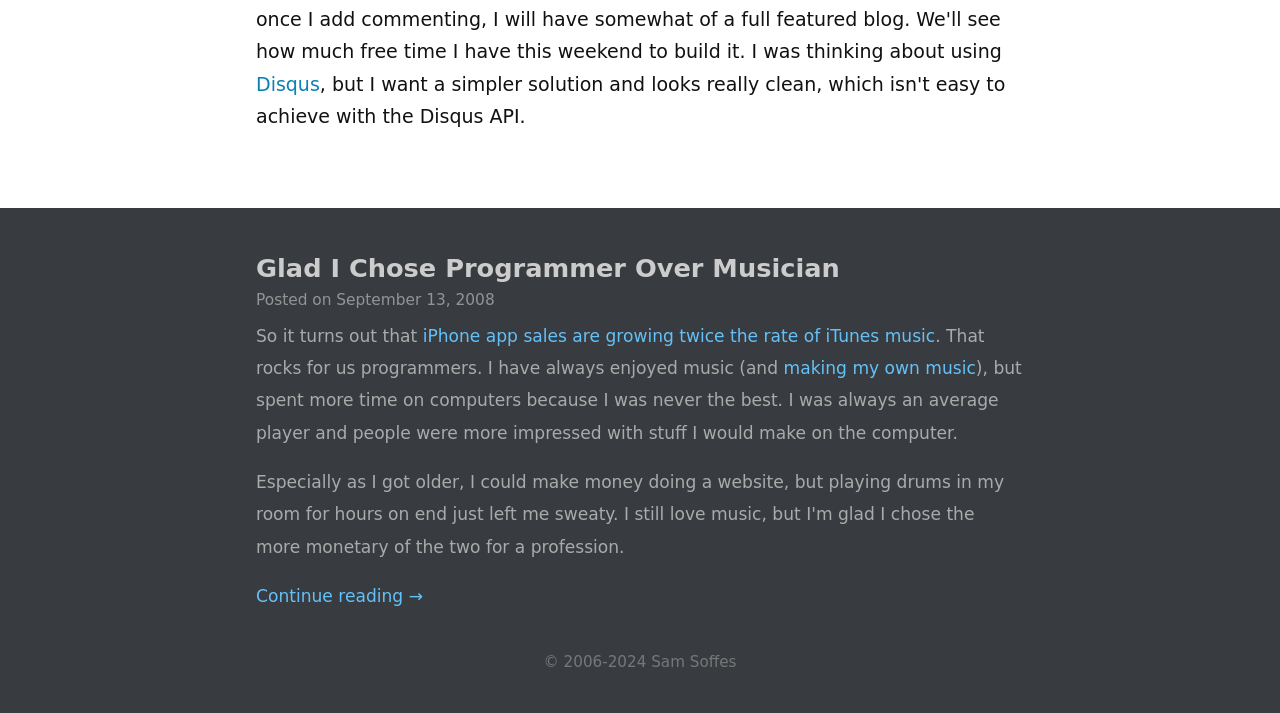Find the bounding box coordinates of the UI element according to this description: "Continue reading →".

[0.2, 0.822, 0.33, 0.851]